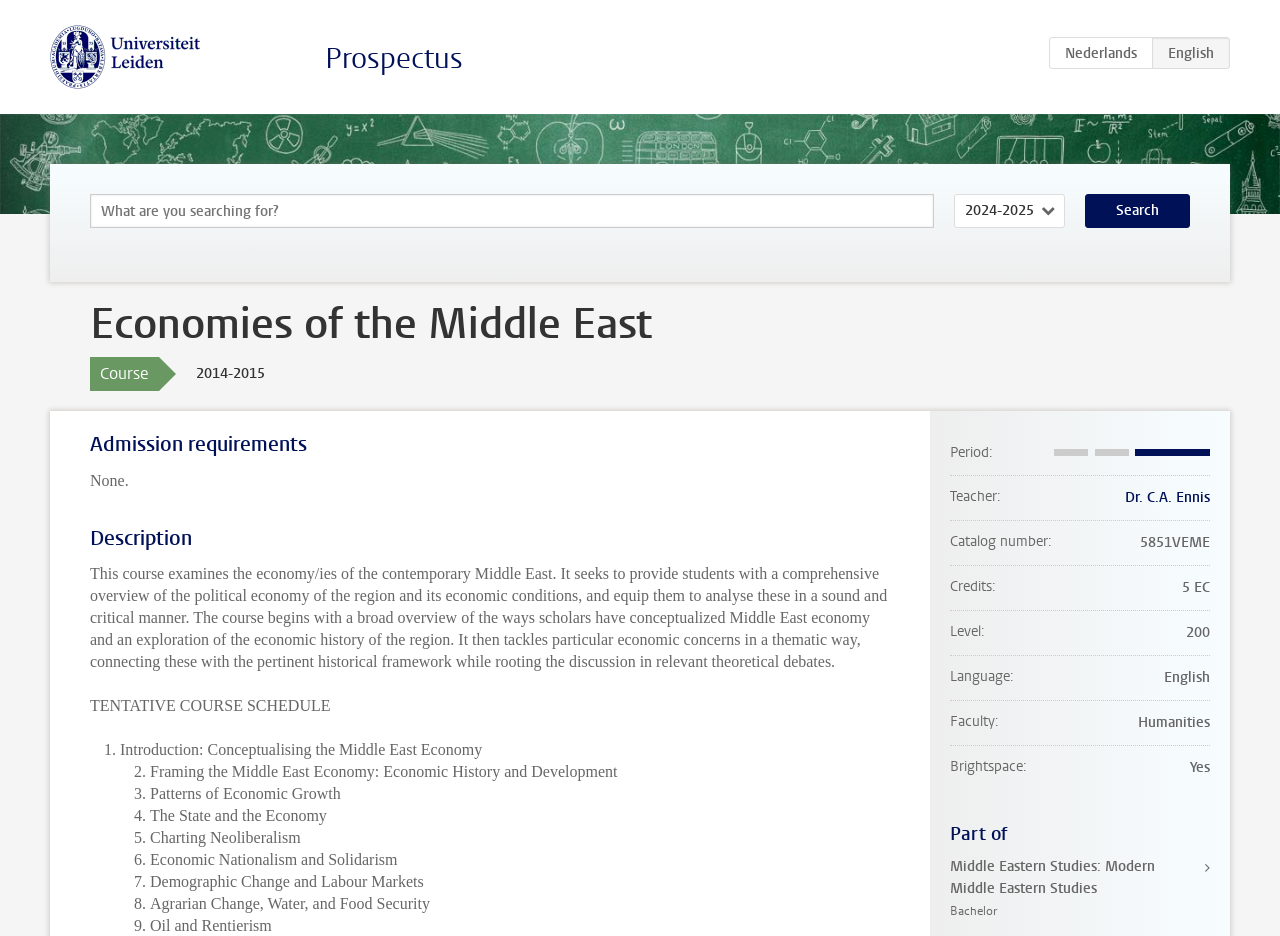Identify the bounding box coordinates for the element you need to click to achieve the following task: "View the course description". Provide the bounding box coordinates as four float numbers between 0 and 1, in the form [left, top, right, bottom].

[0.07, 0.56, 0.695, 0.59]